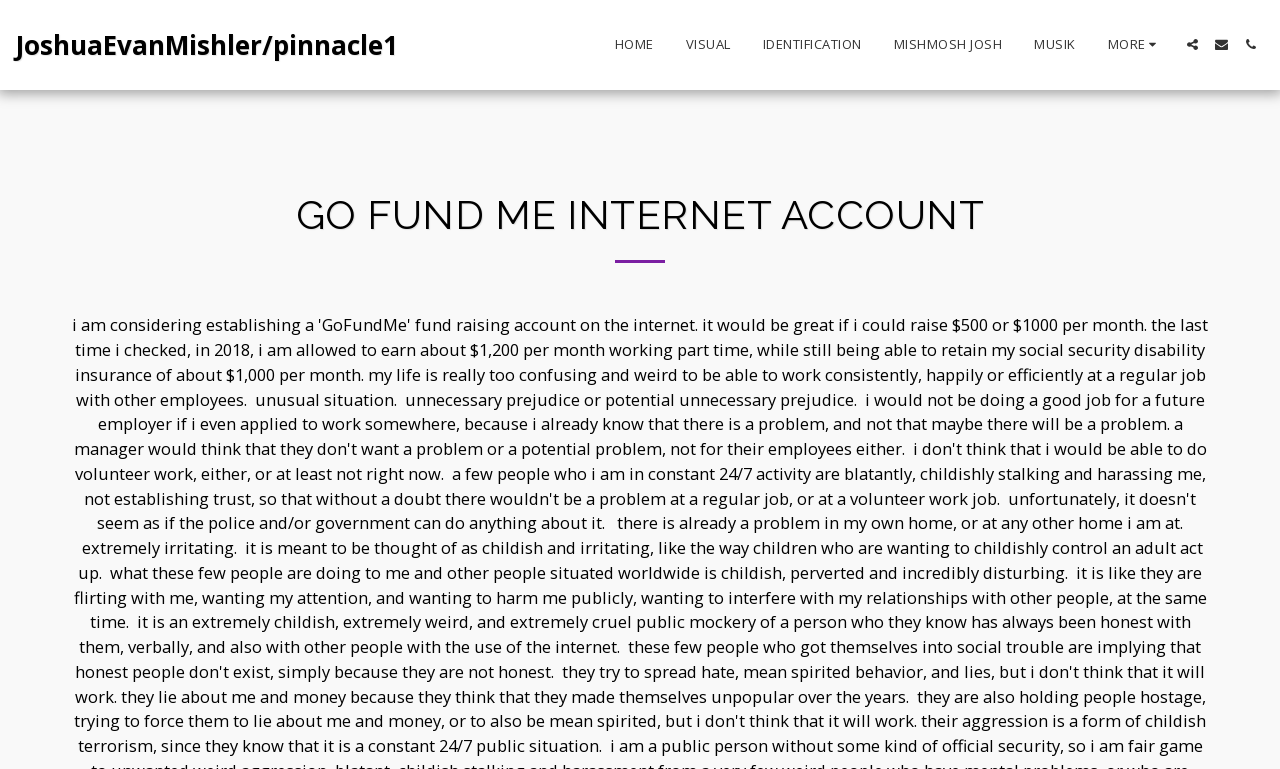Please determine the bounding box coordinates for the element that should be clicked to follow these instructions: "go to home page".

[0.468, 0.041, 0.522, 0.075]